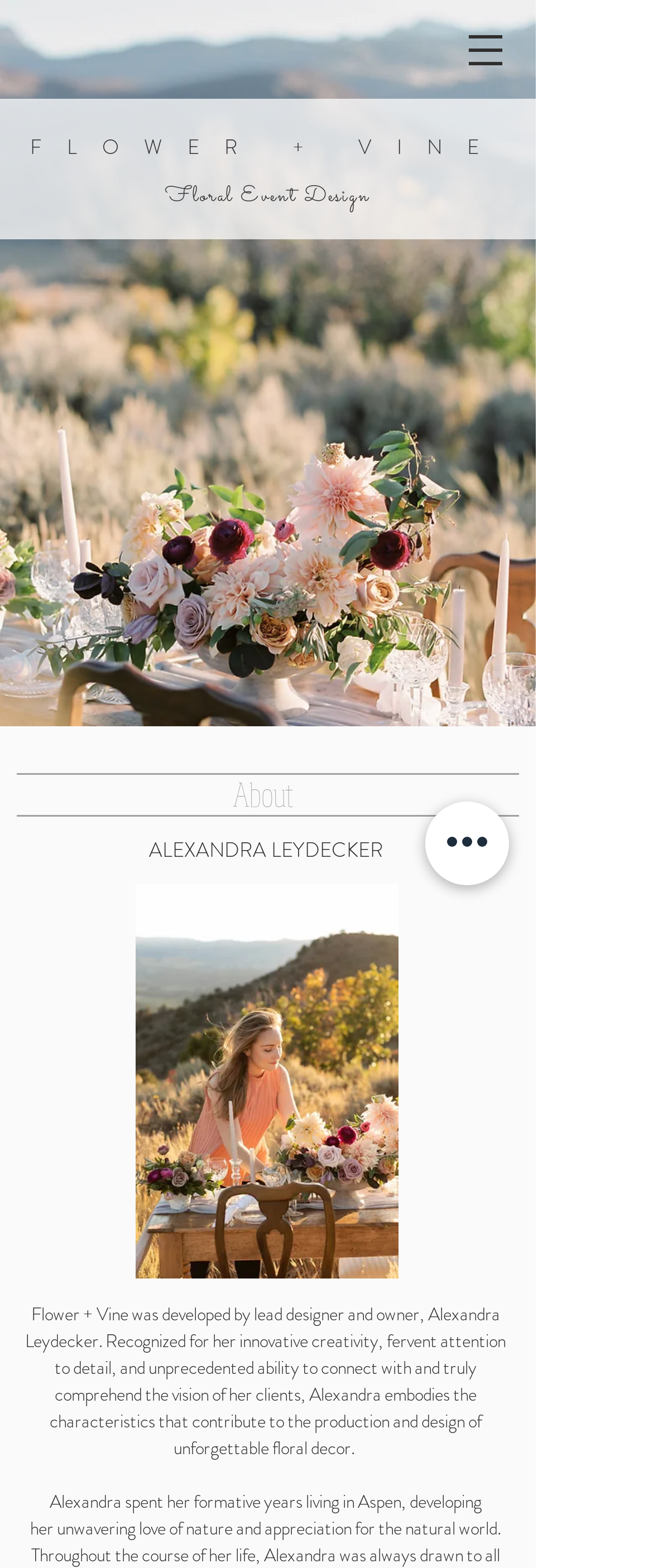How many images are on the webpage? Using the information from the screenshot, answer with a single word or phrase.

2